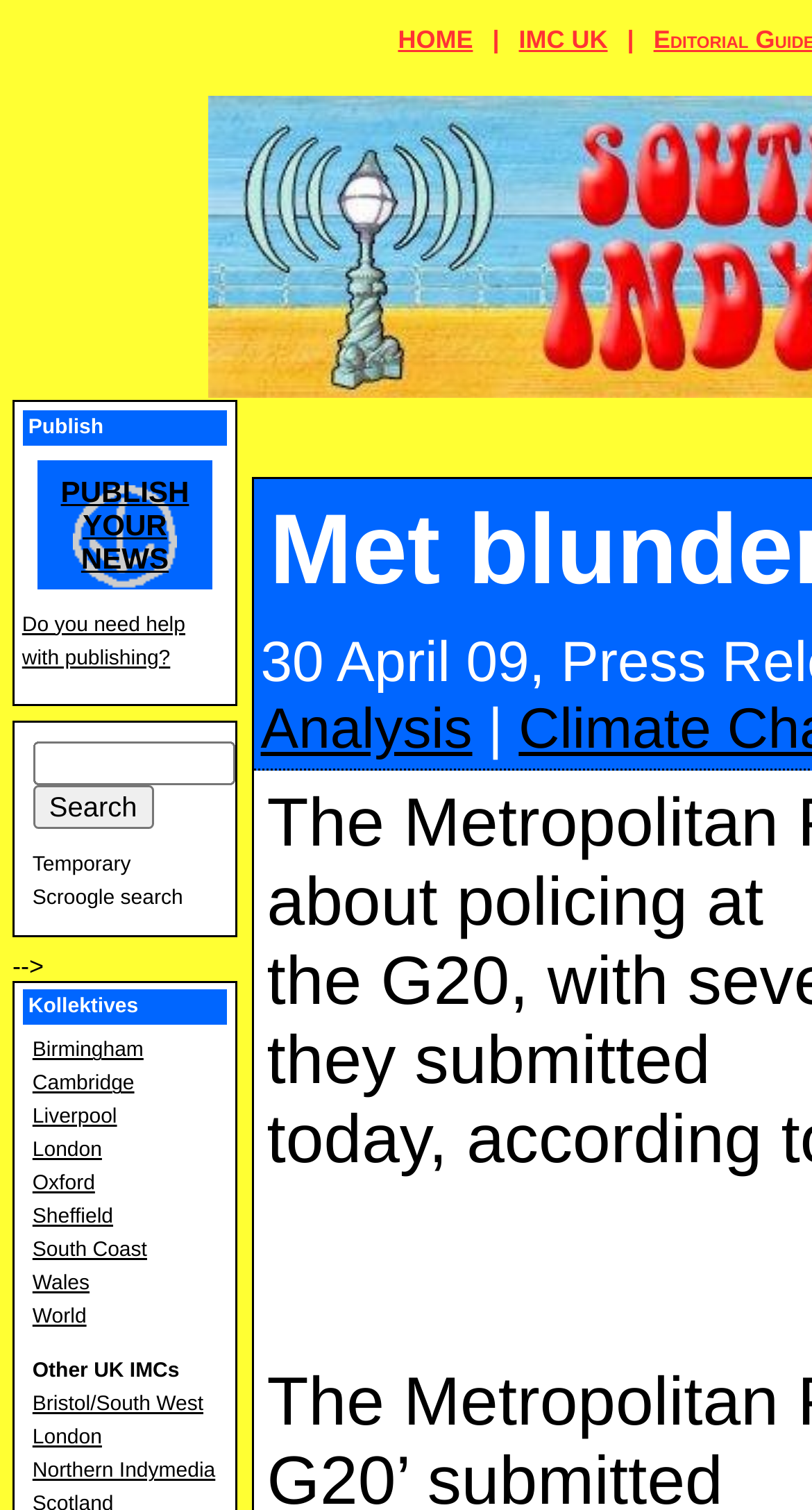Please find and report the bounding box coordinates of the element to click in order to perform the following action: "publish your news". The coordinates should be expressed as four float numbers between 0 and 1, in the format [left, top, right, bottom].

[0.075, 0.314, 0.233, 0.38]